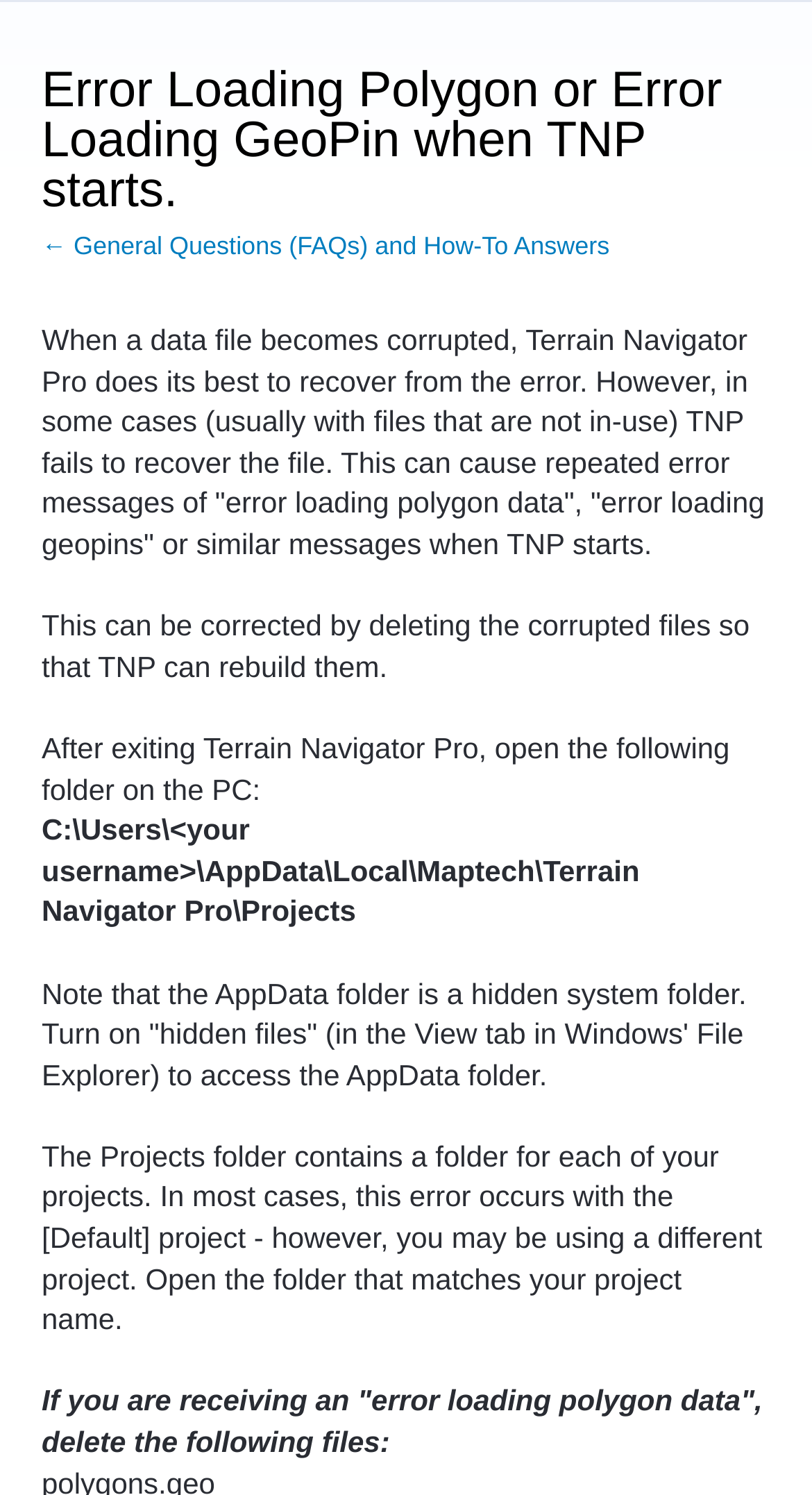Locate and generate the text content of the webpage's heading.

Error Loading Polygon or Error Loading GeoPin when TNP starts.